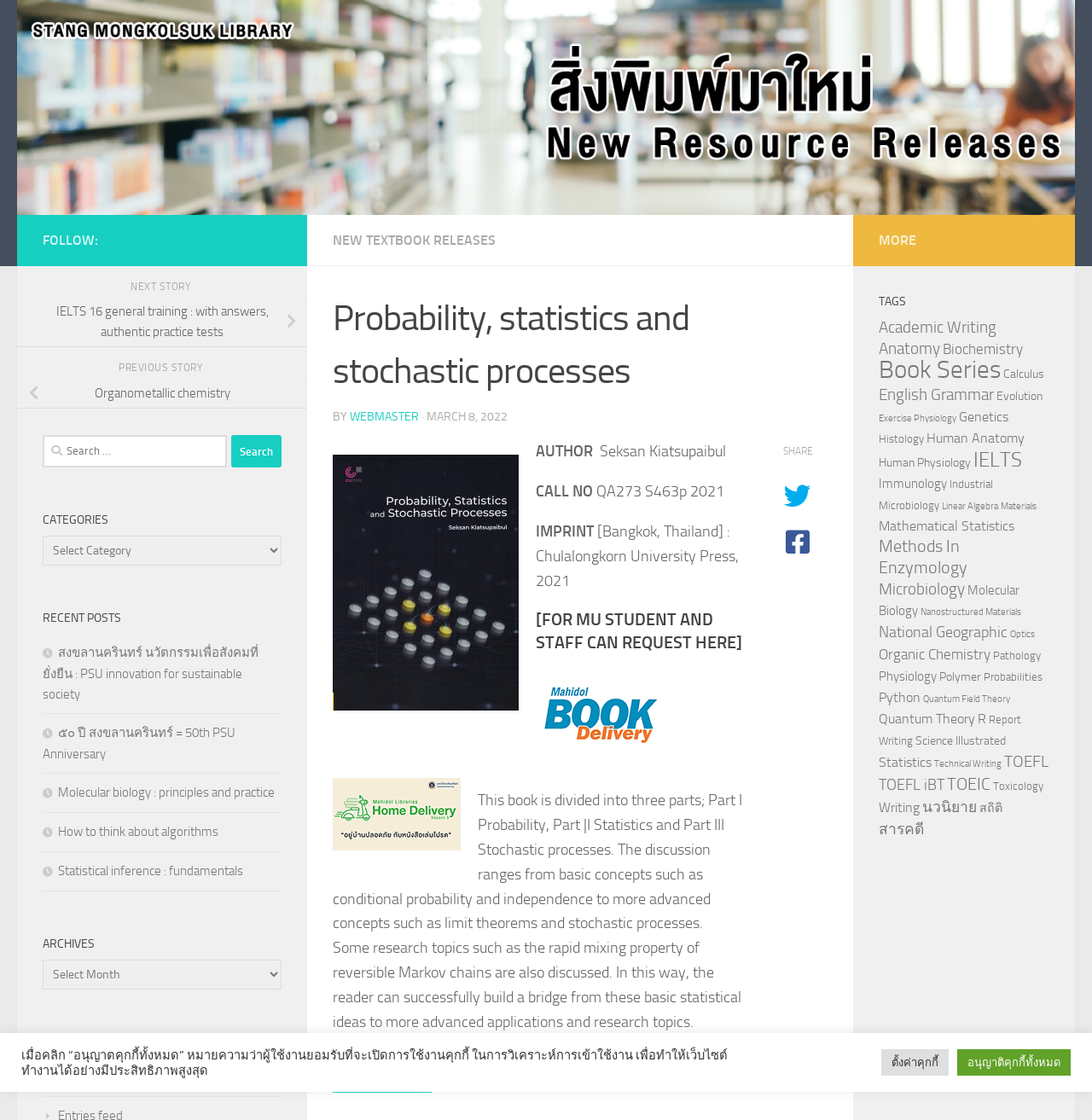Please mark the bounding box coordinates of the area that should be clicked to carry out the instruction: "Request a book for MU students and staff".

[0.305, 0.543, 0.68, 0.583]